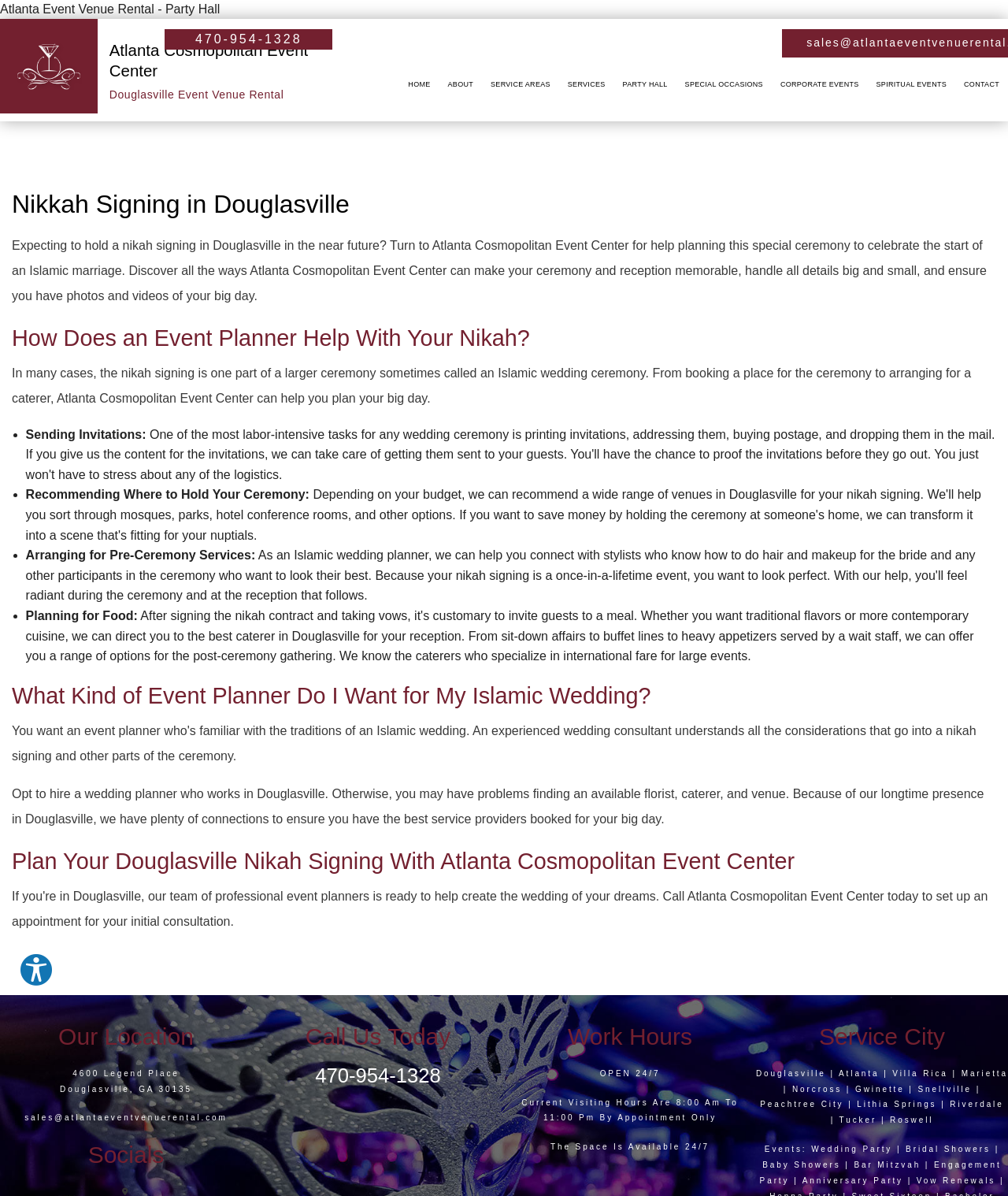Identify the bounding box coordinates of the specific part of the webpage to click to complete this instruction: "Call the phone number".

[0.163, 0.025, 0.33, 0.041]